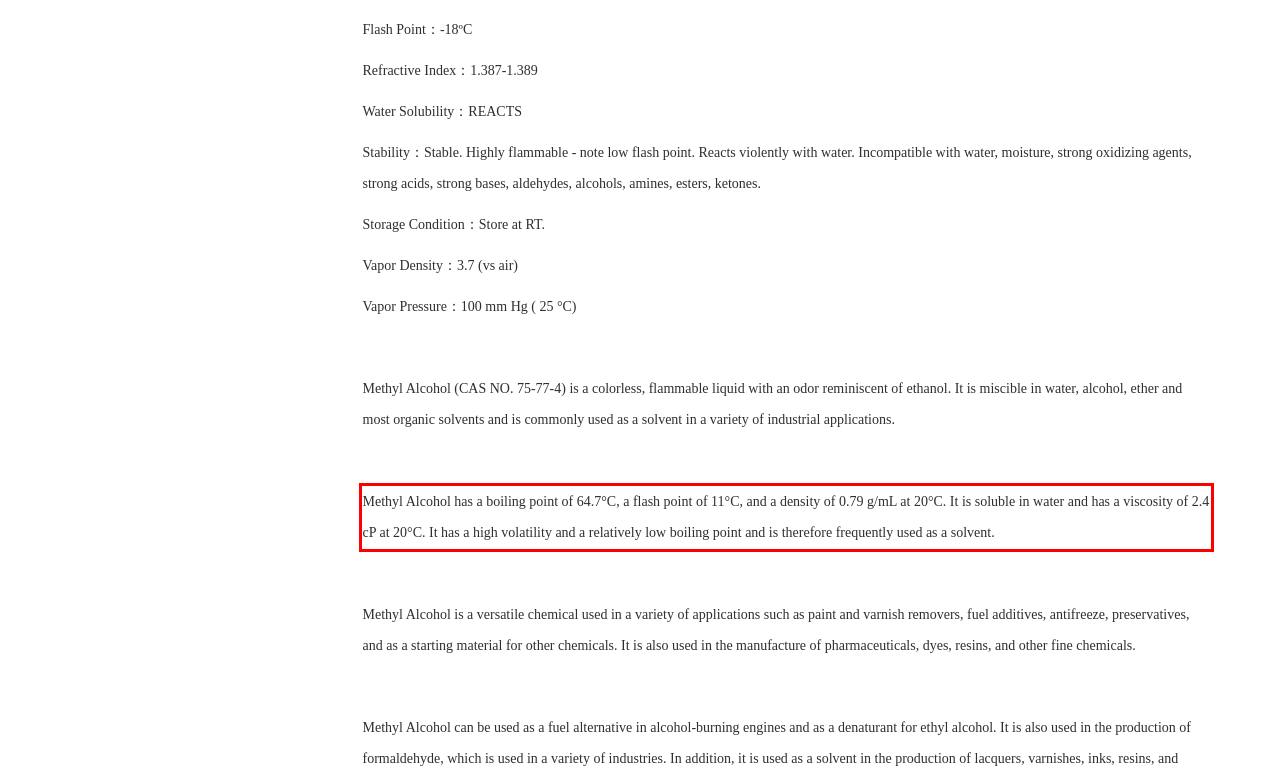Within the provided webpage screenshot, find the red rectangle bounding box and perform OCR to obtain the text content.

Methyl Alcohol has a boiling point of 64.7°C, a flash point of 11°C, and a density of 0.79 g/mL at 20°C. It is soluble in water and has a viscosity of 2.4 cP at 20°C. It has a high volatility and a relatively low boiling point and is therefore frequently used as a solvent.